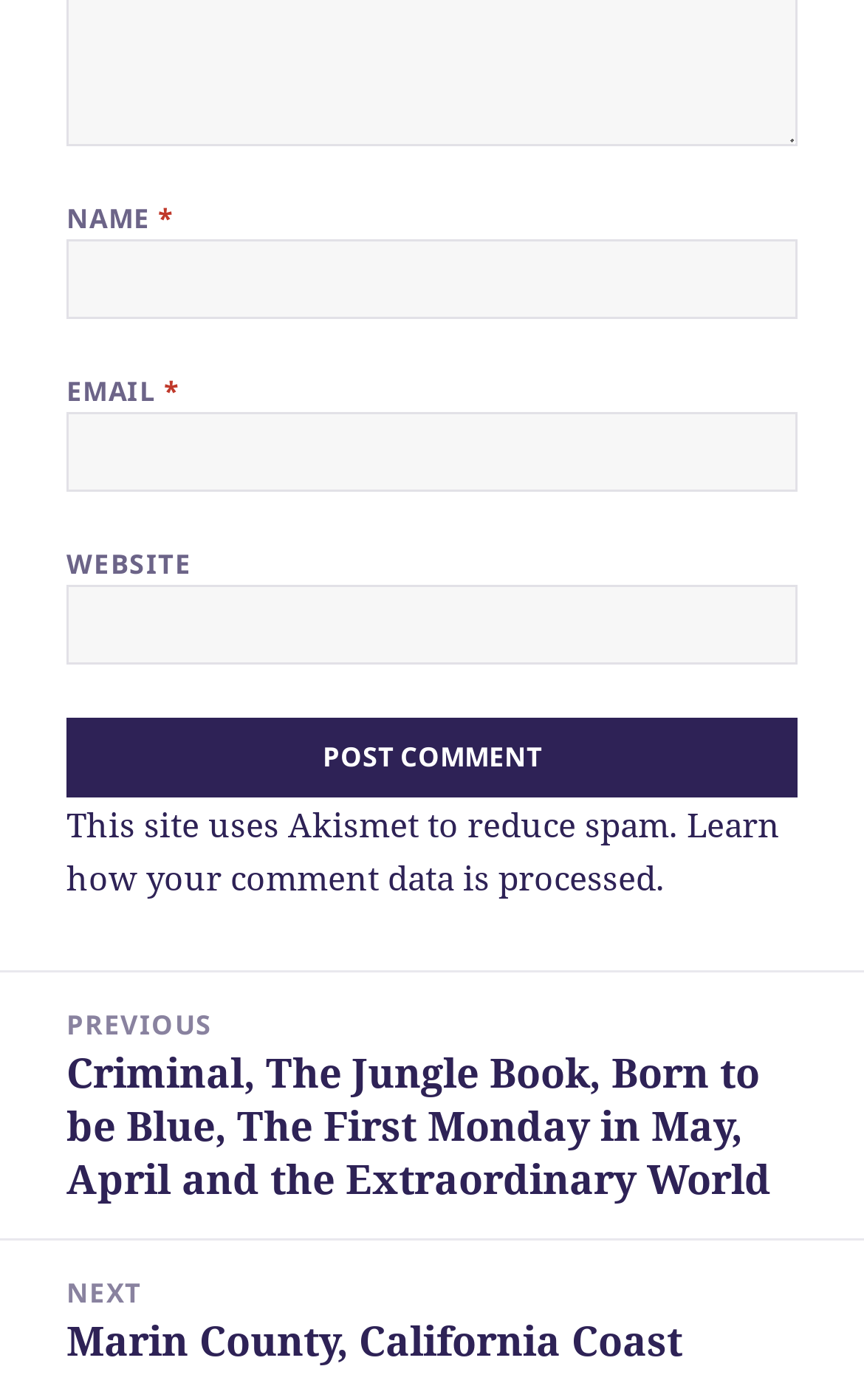Provide the bounding box coordinates, formatted as (top-left x, top-left y, bottom-right x, bottom-right y), with all values being floating point numbers between 0 and 1. Identify the bounding box of the UI element that matches the description: parent_node: NAME * name="author"

[0.077, 0.171, 0.923, 0.228]